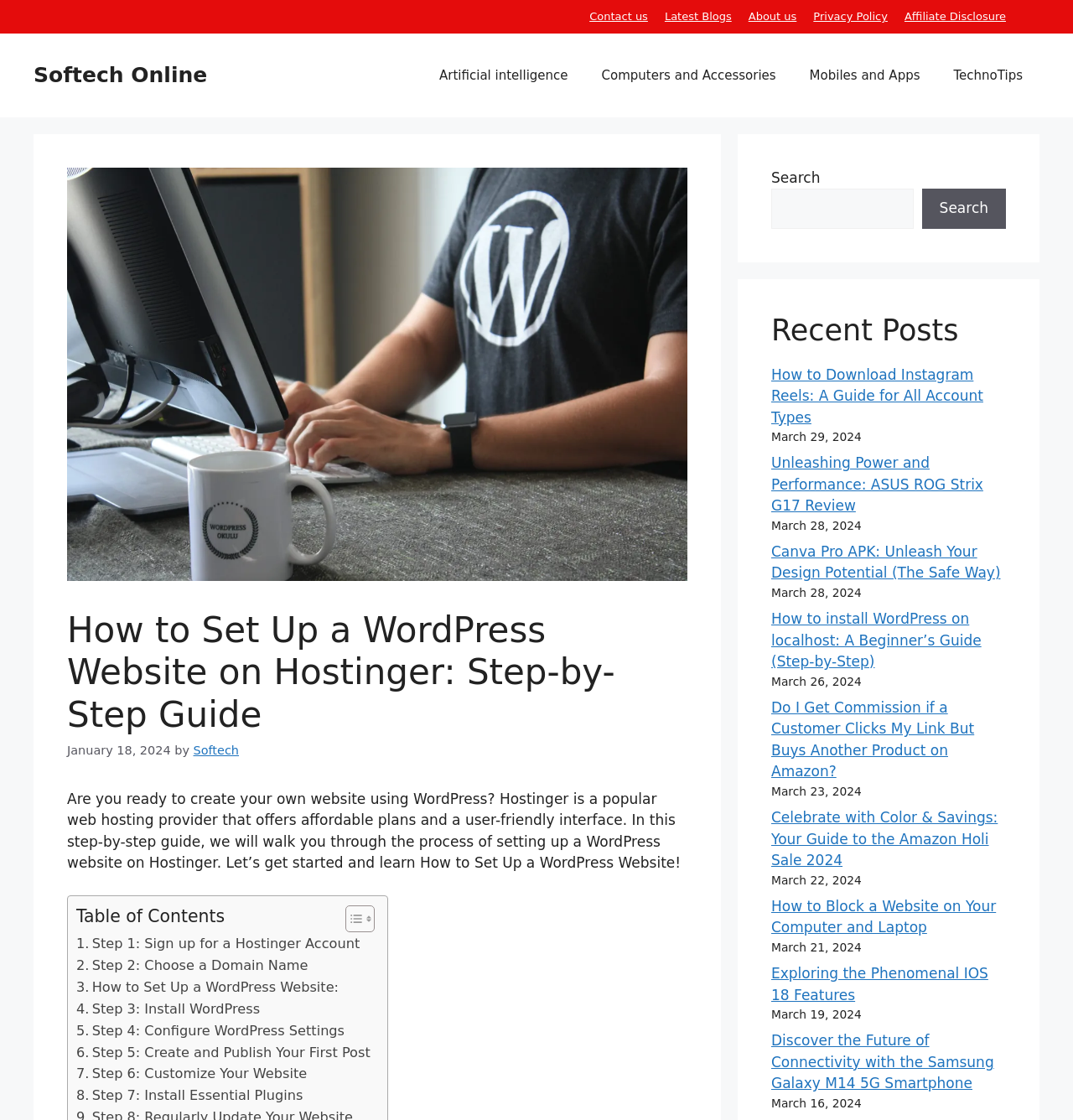Find and provide the bounding box coordinates for the UI element described here: "Privacy Policy". The coordinates should be given as four float numbers between 0 and 1: [left, top, right, bottom].

[0.758, 0.009, 0.827, 0.02]